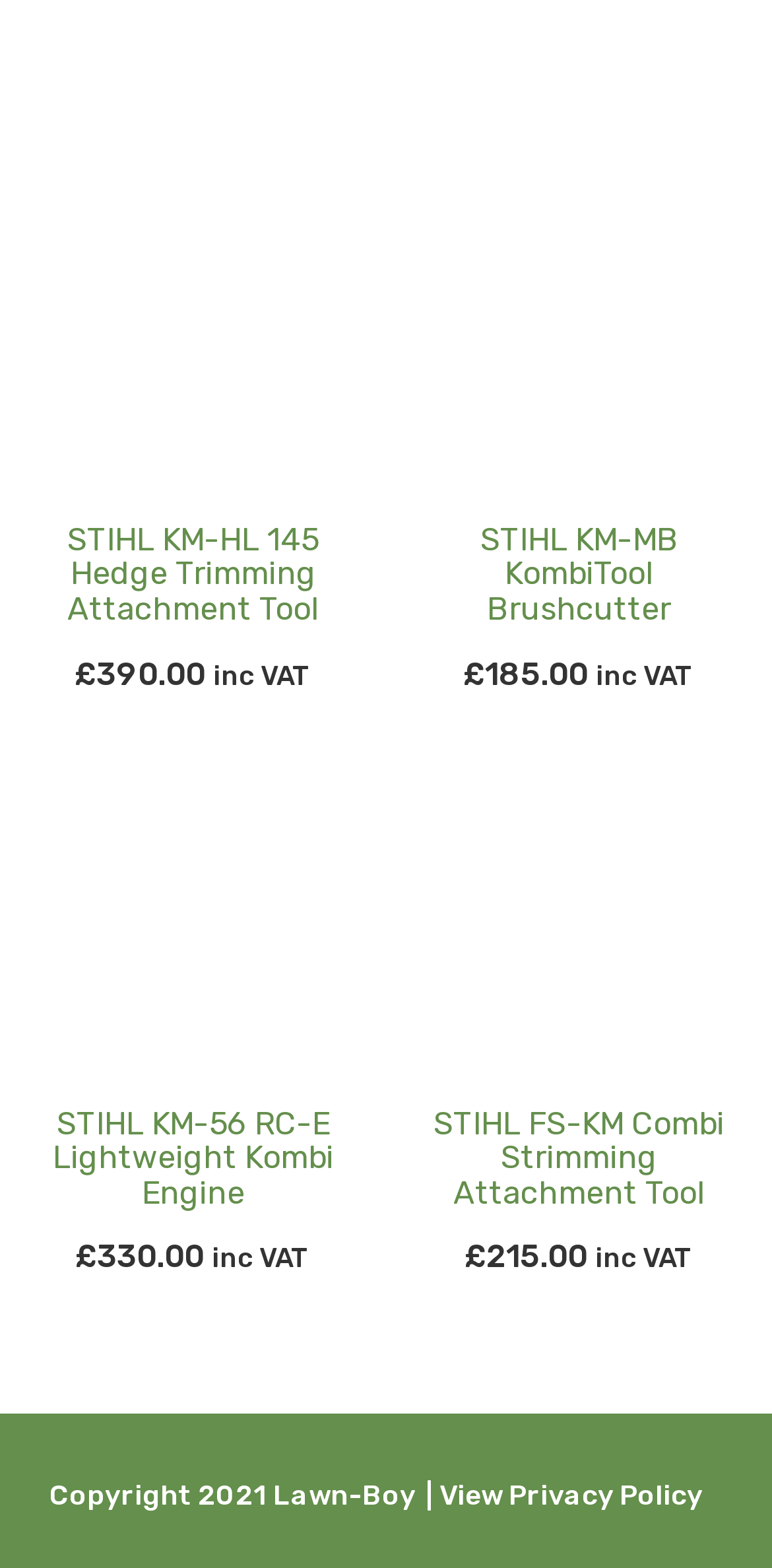What is the price of the STIHL KM-HL 145 Hedge Trimming Attachment Tool?
Based on the image, give a one-word or short phrase answer.

£390.00